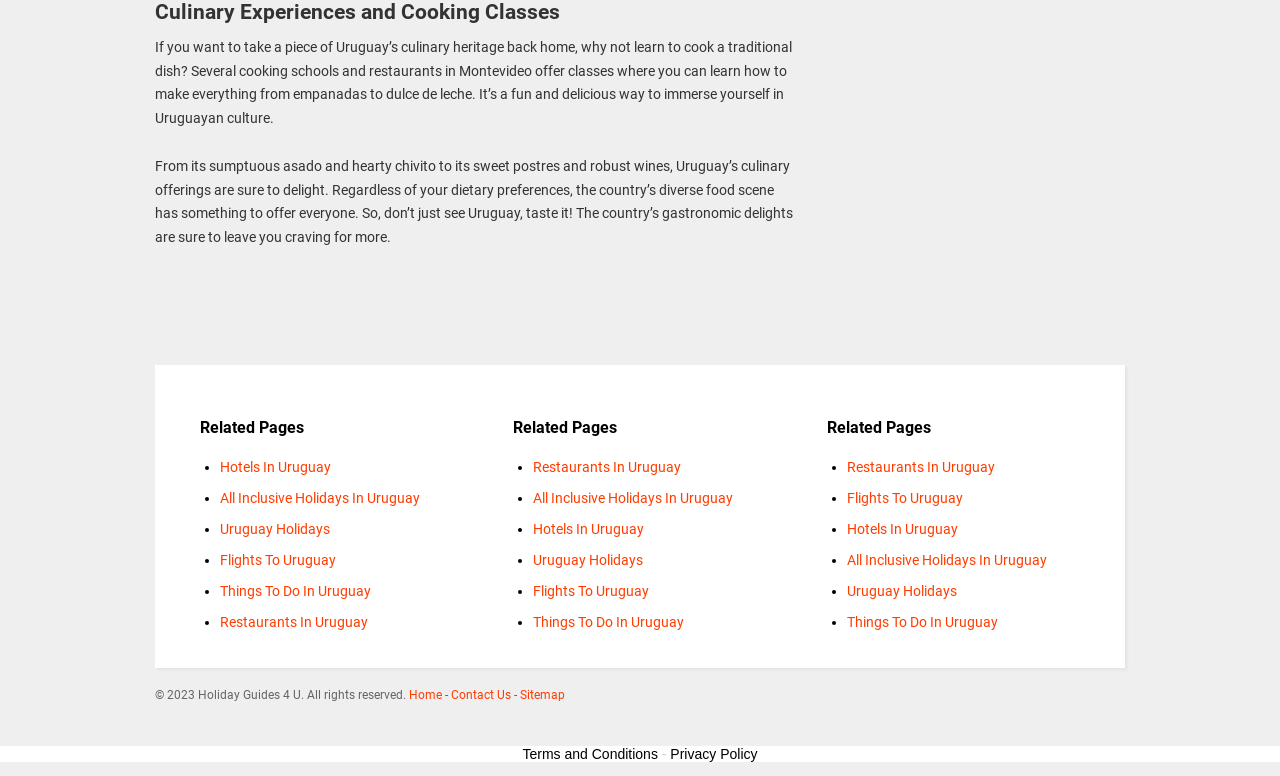Find the bounding box coordinates for the area that must be clicked to perform this action: "Visit related page about Hotels In Uruguay".

[0.172, 0.592, 0.258, 0.612]